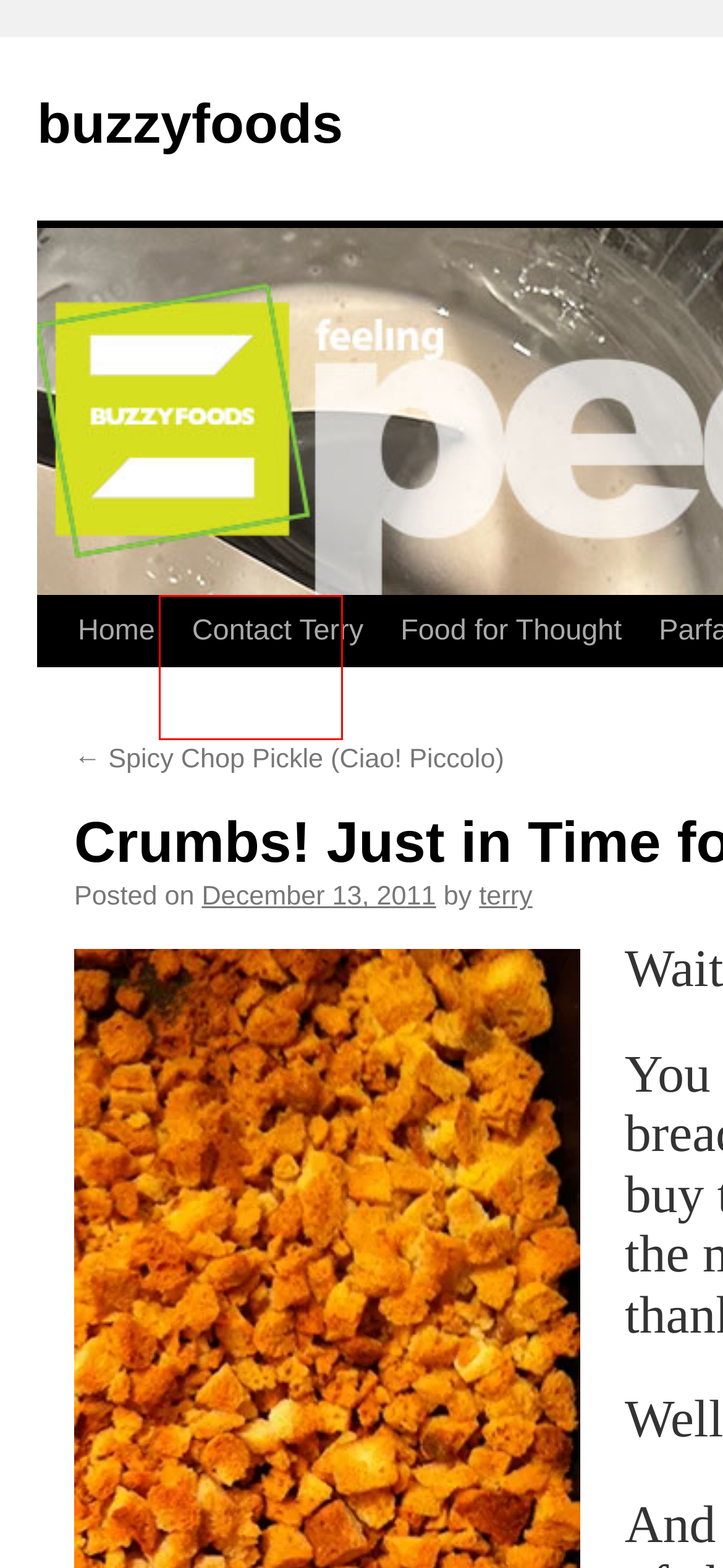You have a screenshot of a webpage where a red bounding box highlights a specific UI element. Identify the description that best matches the resulting webpage after the highlighted element is clicked. The choices are:
A. terry | buzzyfoods
B. Spicy Chop Pickle (Ciao! Piccolo) | buzzyfoods
C. Parfait!? | buzzyfoods
D. Contact Terry | buzzyfoods
E. 14 | December | 2011 | buzzyfoods
F. buzzyfoods | A party without cake is just a meeting. ~Julia Child
G. January | 2021 | buzzyfoods
H. Food for Thought | buzzyfoods

D